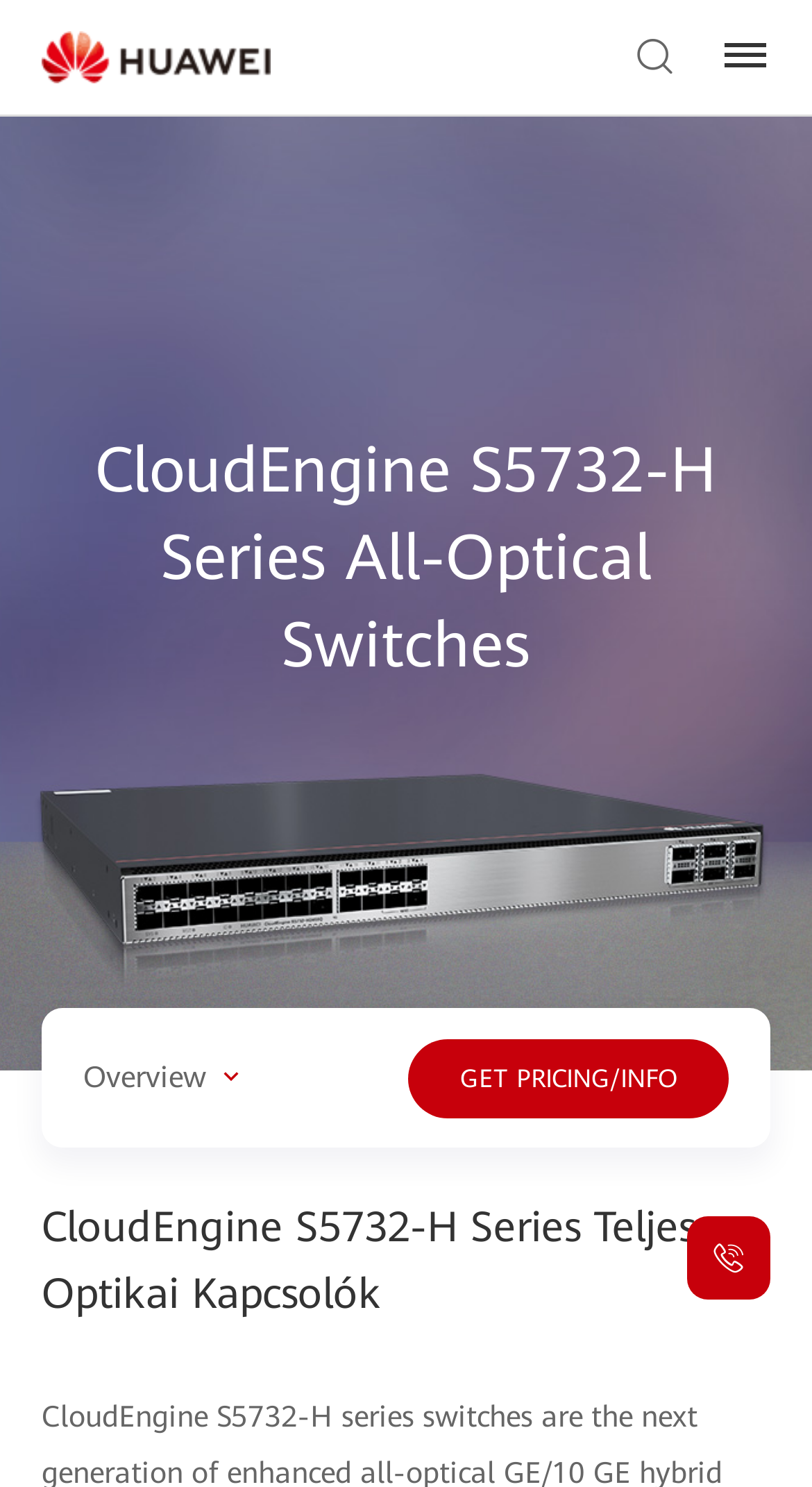Answer the question using only one word or a concise phrase: What is the text above the 'GET PRICING/INFO' button?

Overview